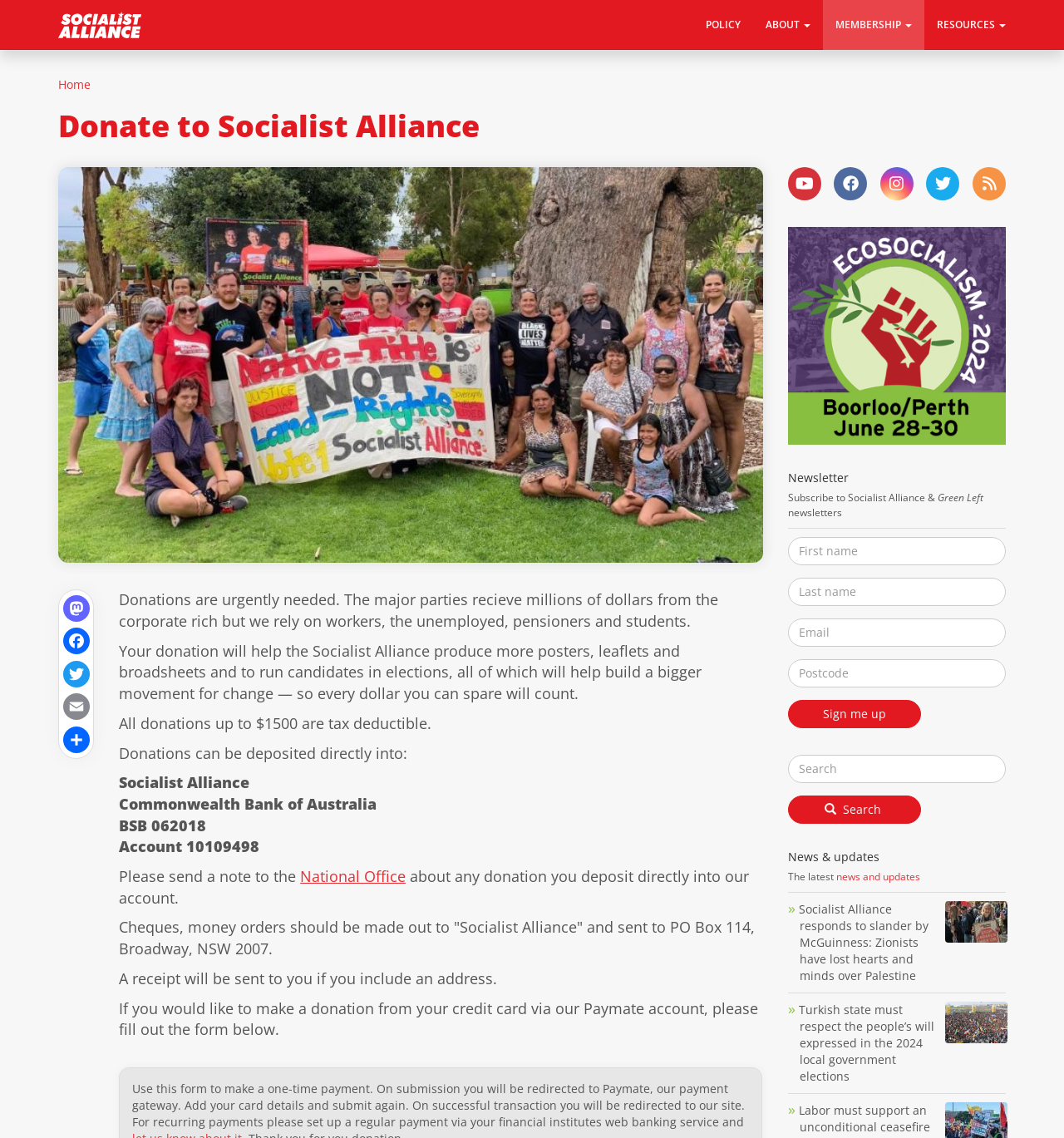Are there any social media links available?
Using the screenshot, give a one-word or short phrase answer.

Yes